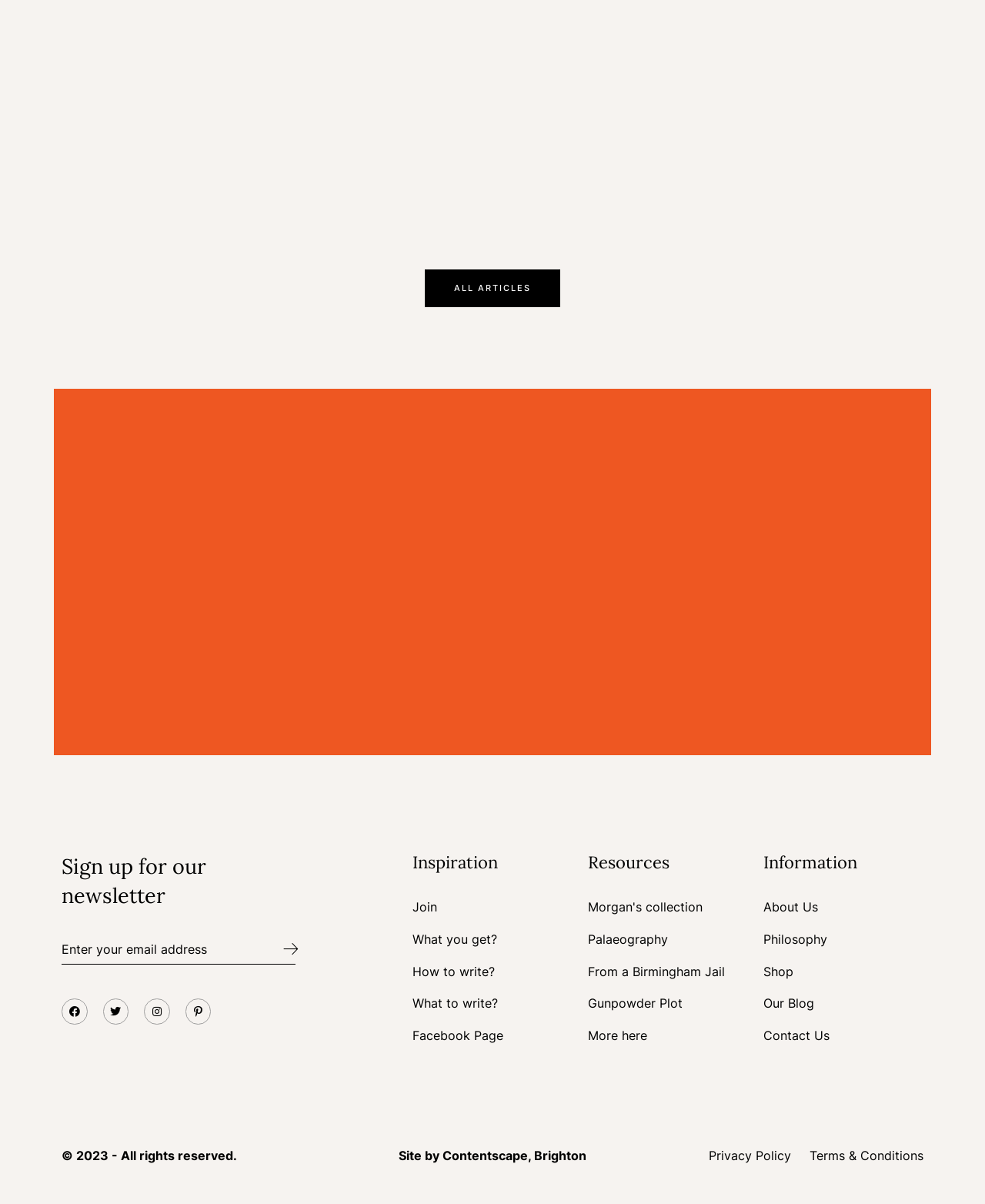Review the image closely and give a comprehensive answer to the question: What is the 'Resources' section about?

The 'Resources' section contains links such as 'Morgan's collection', 'Palaeography', 'From a Birmingham Jail', and 'Gunpowder Plot', indicating that this section provides resources or information related to historical collections or documents.